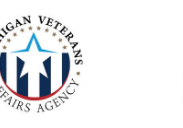Please answer the following query using a single word or phrase: 
What is written at the top of the outer ring of the logo?

MICHIGAN VETERANS